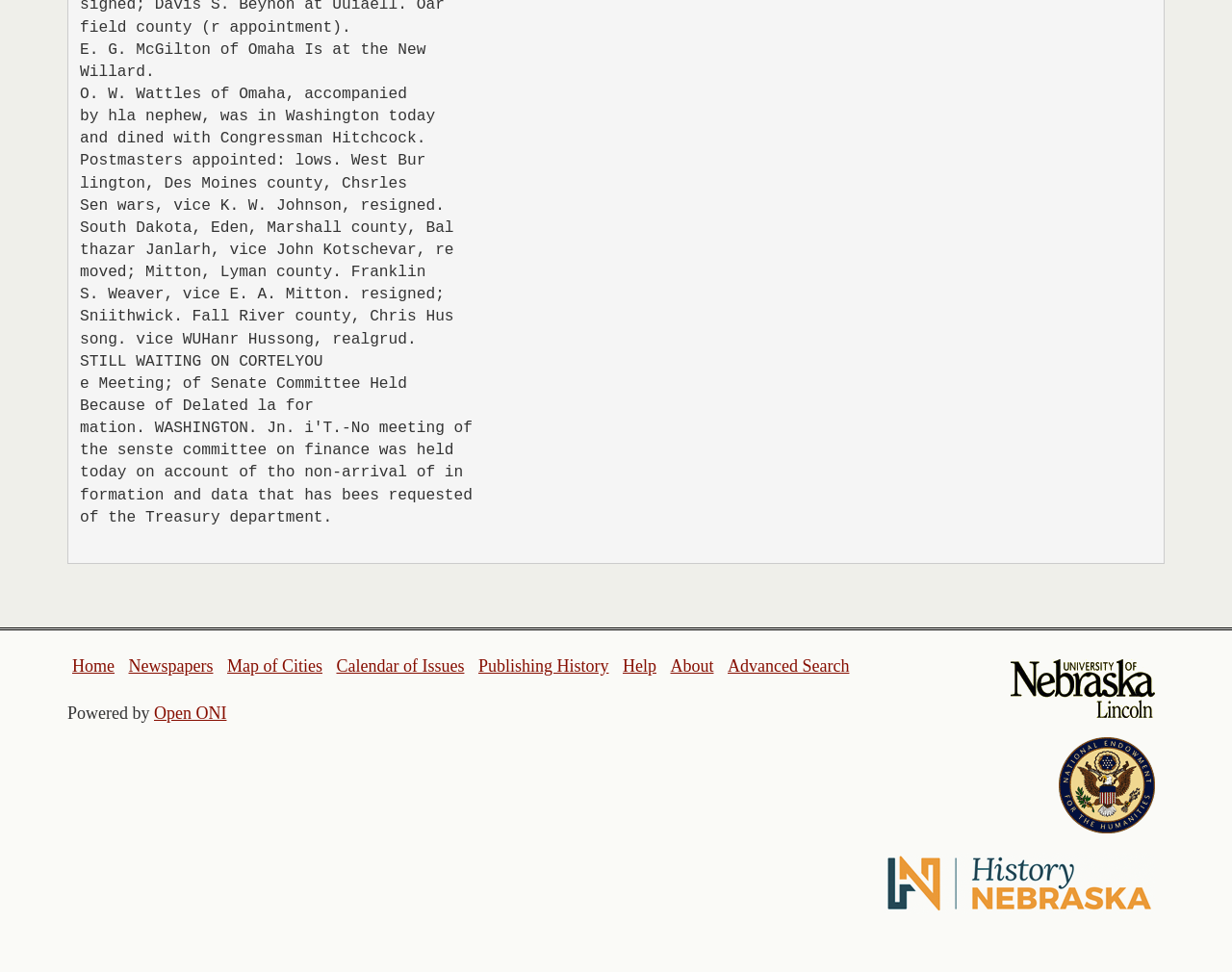Use a single word or phrase to answer the question: 
How many links are in the top navigation bar?

7